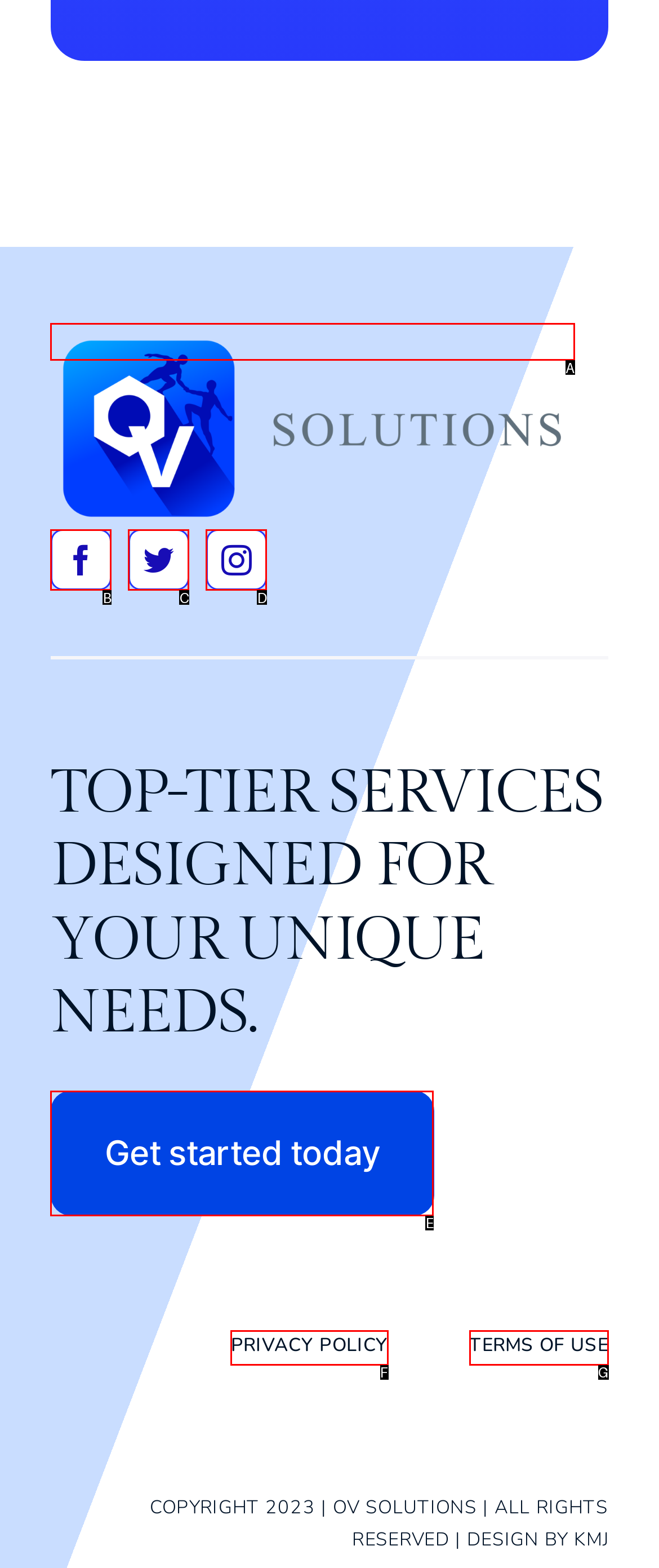Tell me which option best matches this description: 1-866-376-9401
Answer with the letter of the matching option directly from the given choices.

None